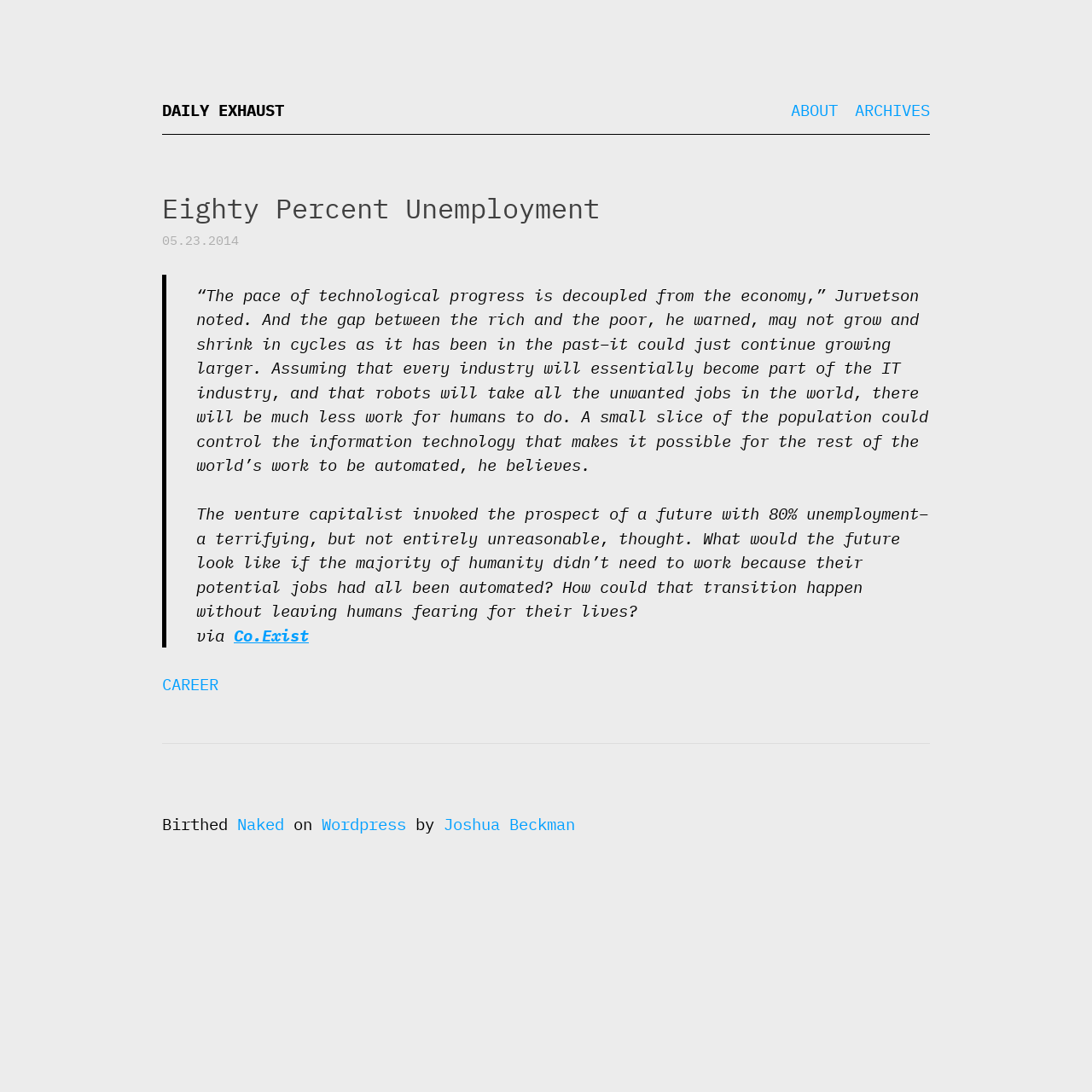Find and indicate the bounding box coordinates of the region you should select to follow the given instruction: "check the website birthed information".

[0.148, 0.745, 0.217, 0.764]